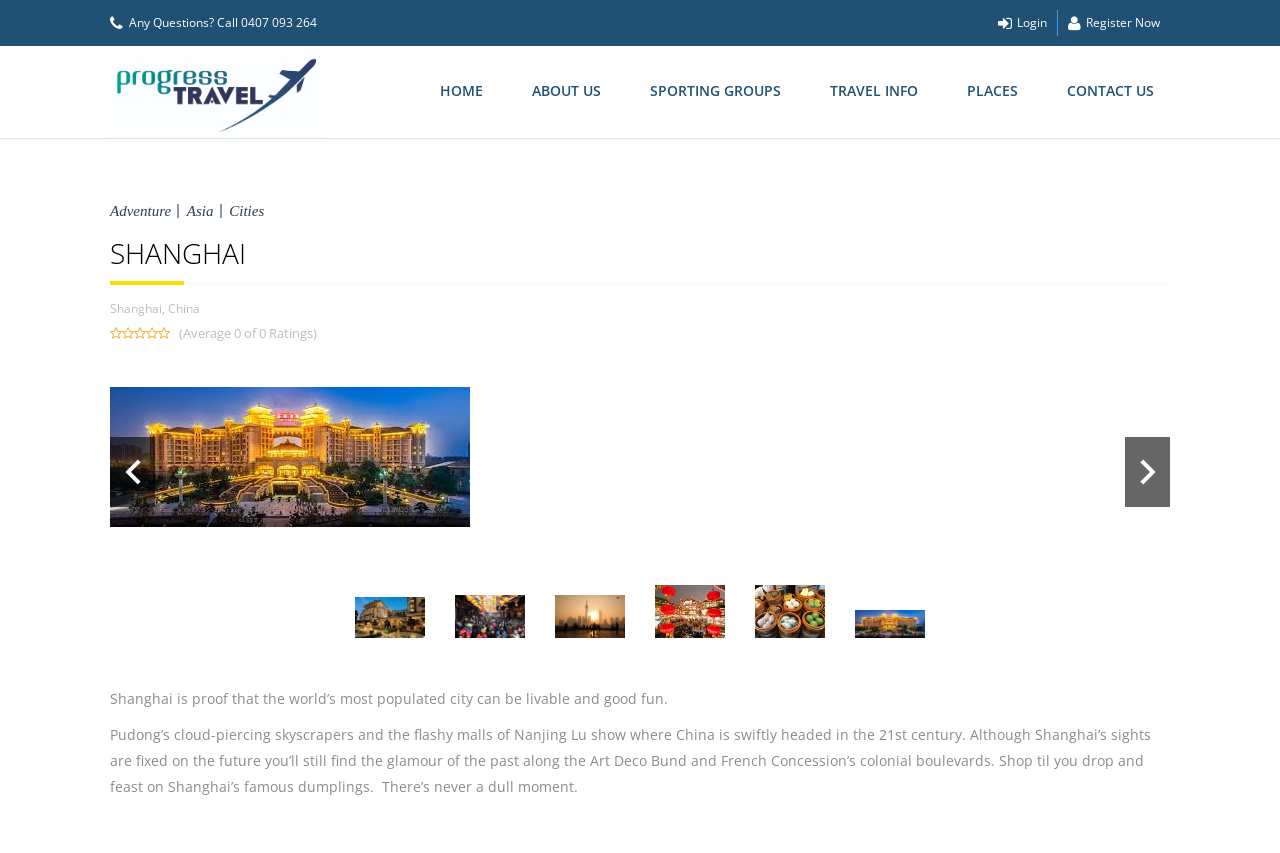Using the information in the image, could you please answer the following question in detail:
What is the phone number for inquiries?

The phone number can be found at the top of the webpage, in the 'Any Questions?' section, which is a static text element.